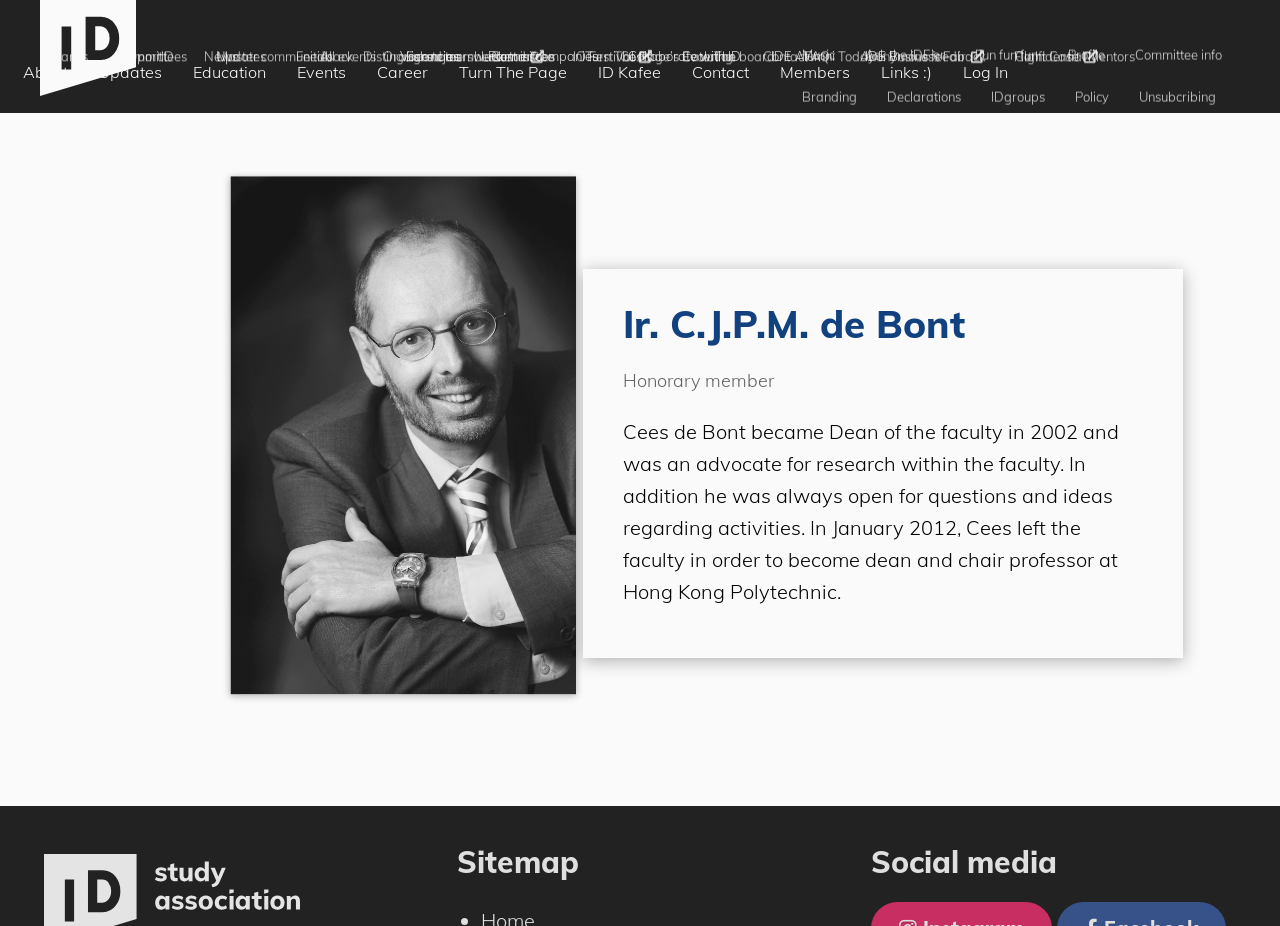Identify the bounding box for the UI element described as: "Turn The Page". The coordinates should be four float numbers between 0 and 1, i.e., [left, top, right, bottom].

[0.469, 0.007, 0.573, 0.046]